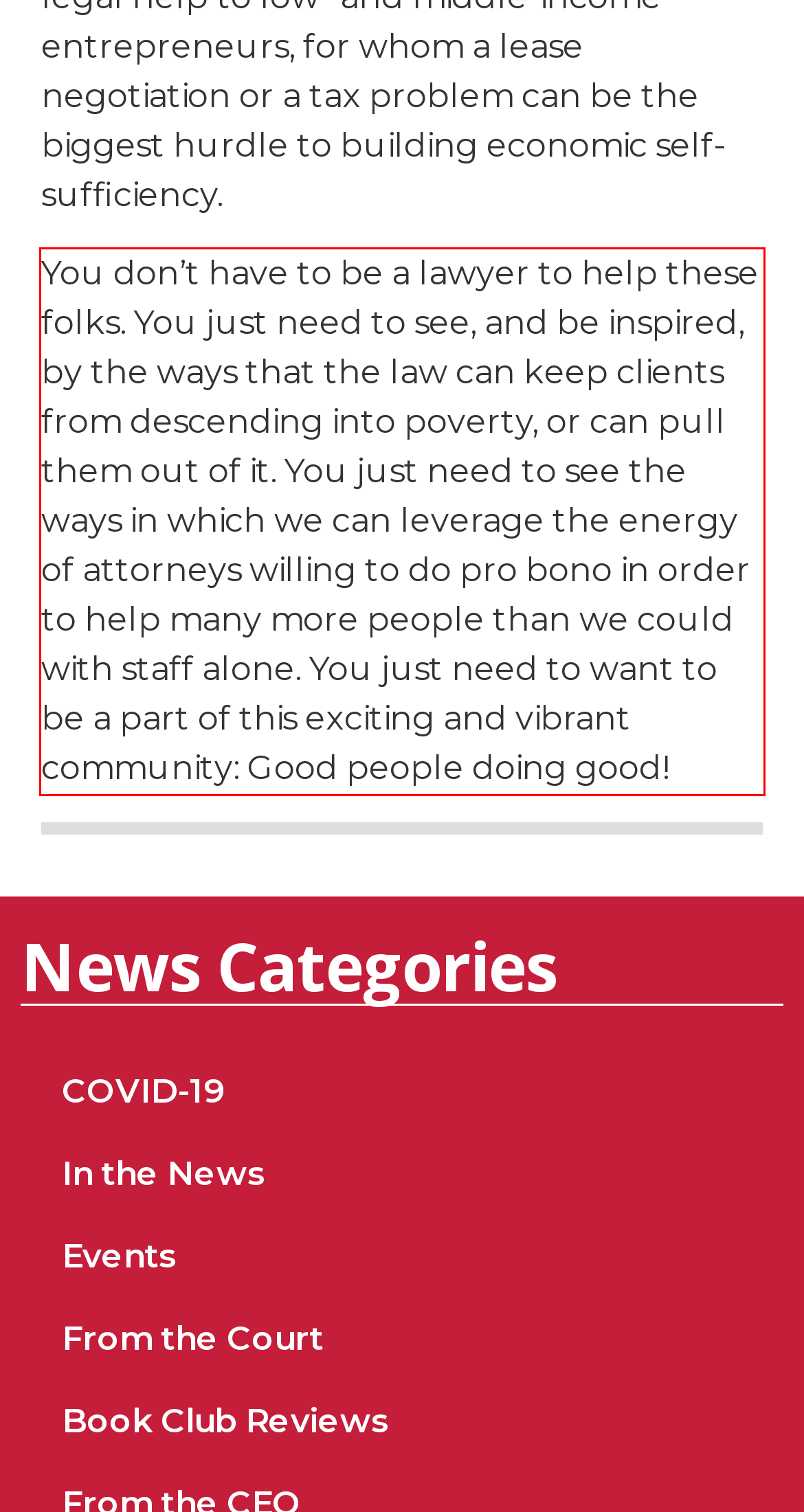The screenshot you have been given contains a UI element surrounded by a red rectangle. Use OCR to read and extract the text inside this red rectangle.

You don’t have to be a lawyer to help these folks. You just need to see, and be inspired, by the ways that the law can keep clients from descending into poverty, or can pull them out of it. You just need to see the ways in which we can leverage the energy of attorneys willing to do pro bono in order to help many more people than we could with staff alone. You just need to want to be a part of this exciting and vibrant community: Good people doing good!